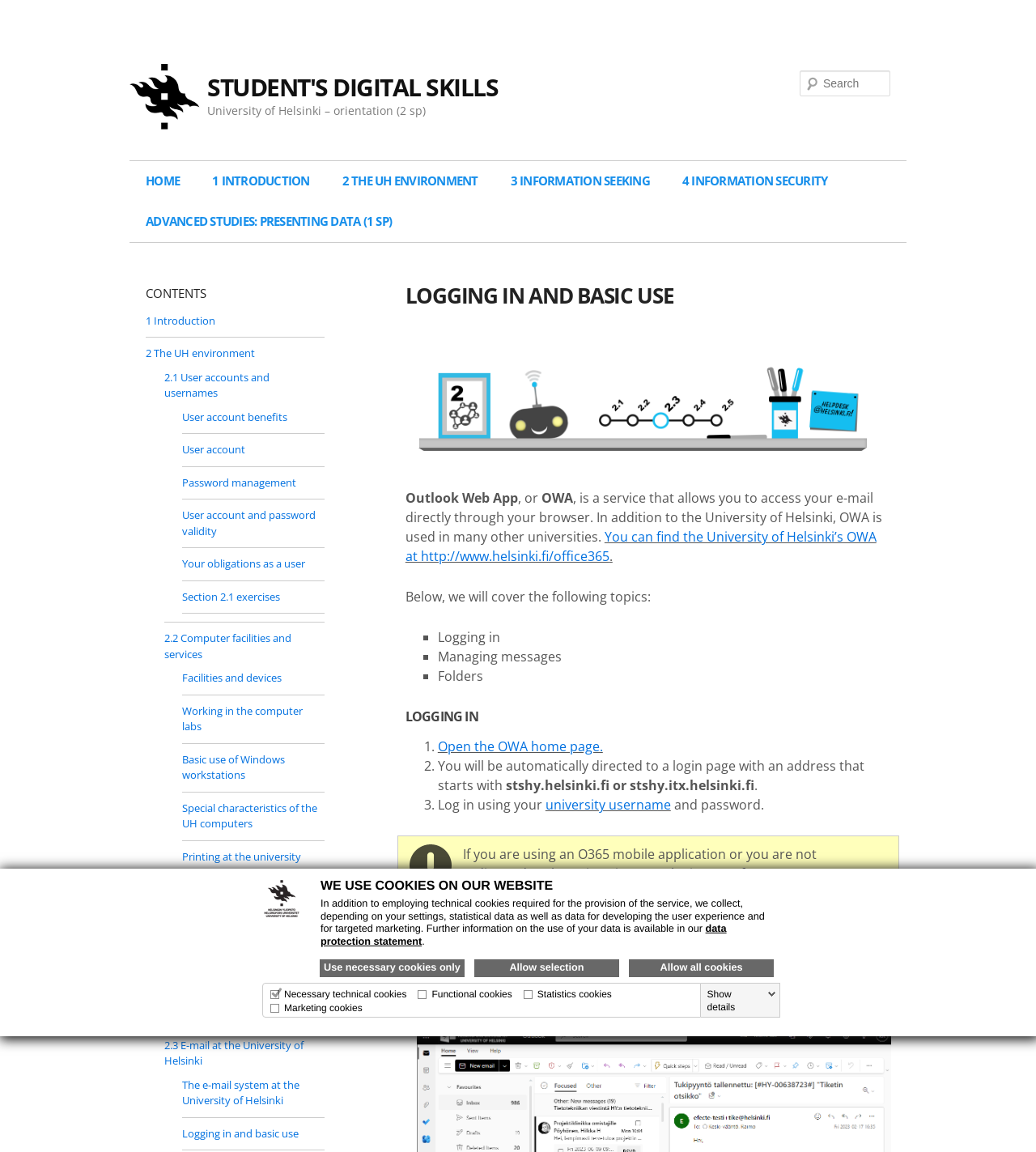Could you determine the bounding box coordinates of the clickable element to complete the instruction: "Open the OWA home page"? Provide the coordinates as four float numbers between 0 and 1, i.e., [left, top, right, bottom].

[0.422, 0.64, 0.582, 0.656]